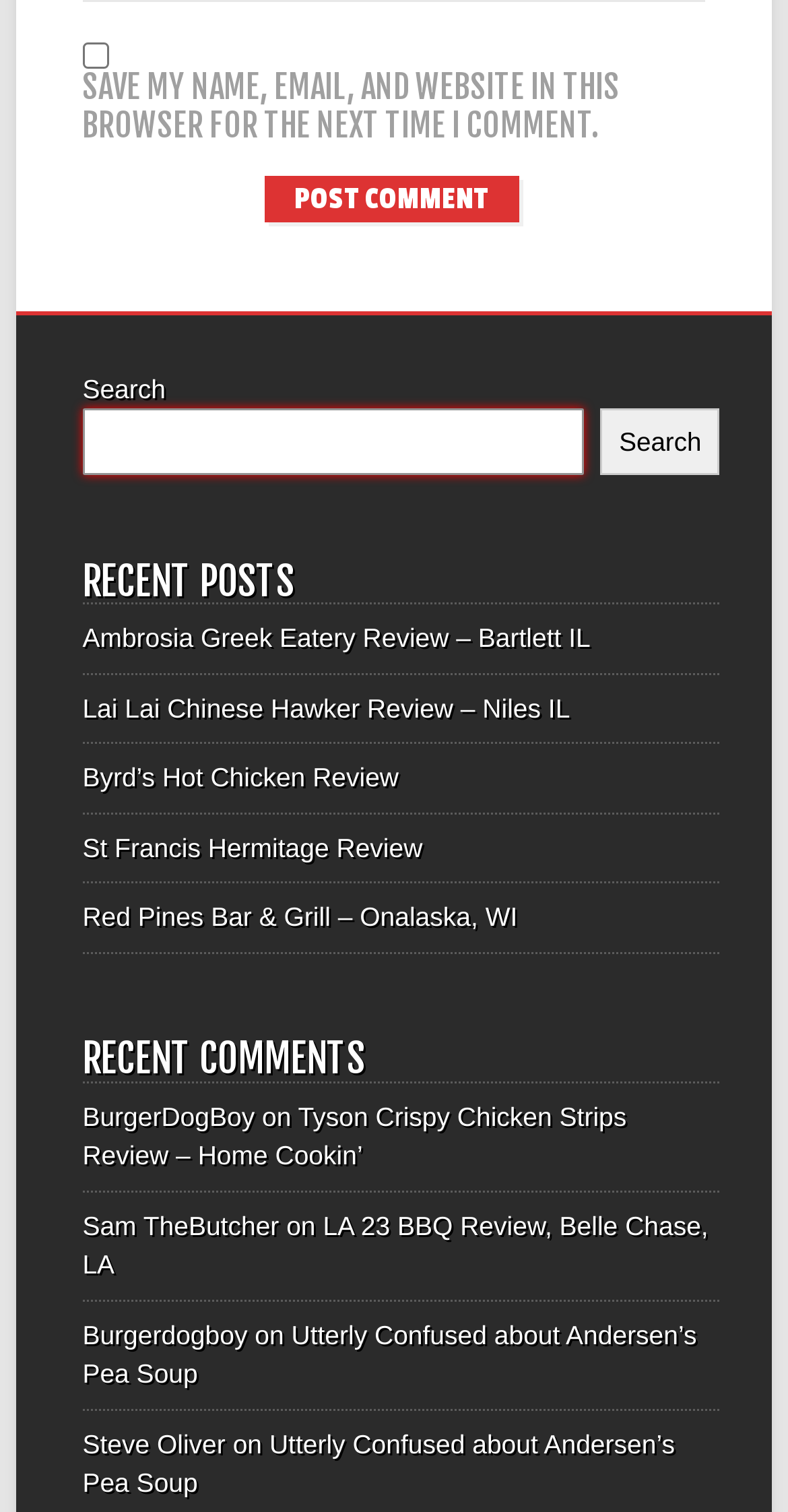Identify and provide the bounding box coordinates of the UI element described: "Search". The coordinates should be formatted as [left, top, right, bottom], with each number being a float between 0 and 1.

[0.762, 0.27, 0.913, 0.314]